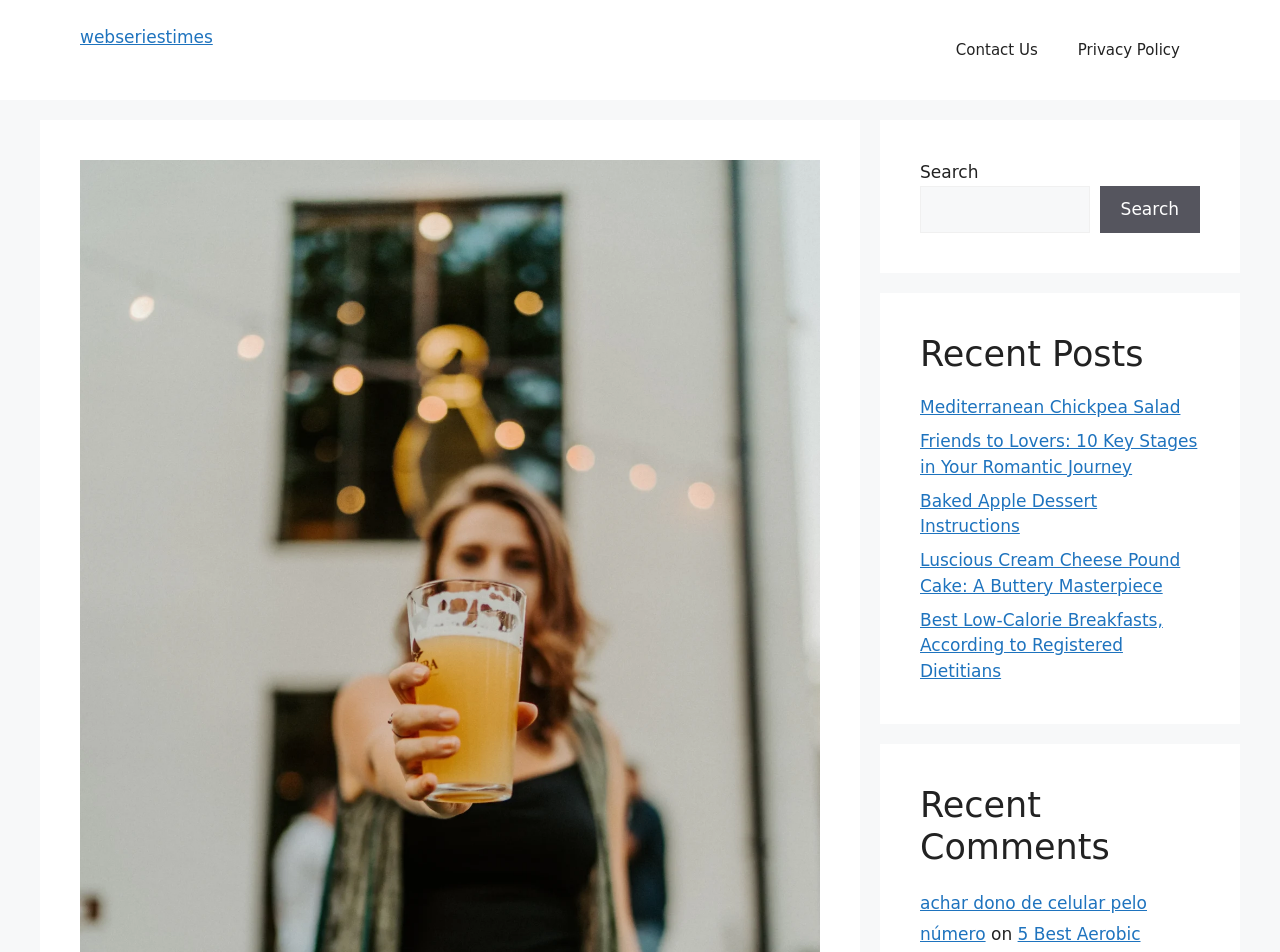How many links are in the navigation menu?
Based on the screenshot, give a detailed explanation to answer the question.

I counted the number of links in the navigation menu by looking at the 'Primary' navigation element, which contains two links: 'Contact Us' and 'Privacy Policy'.